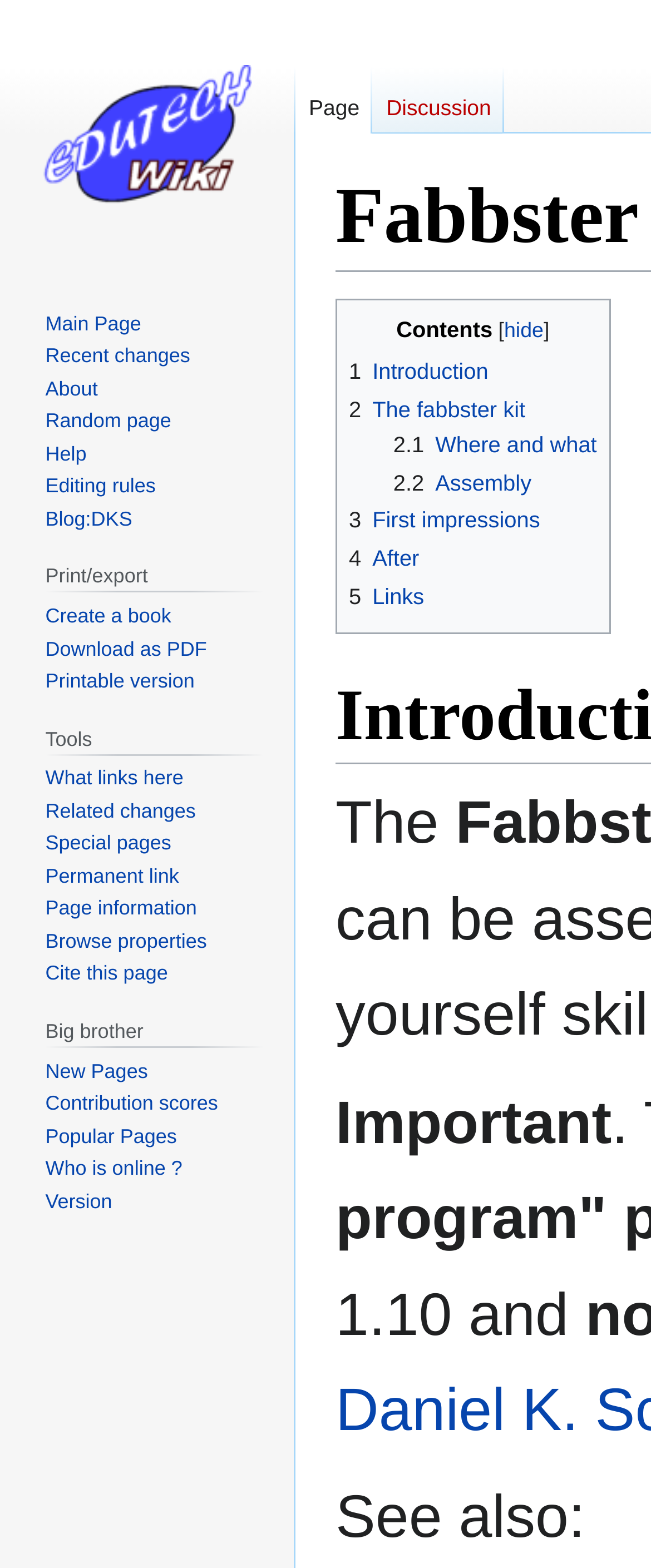Generate the text content of the main headline of the webpage.

Fabbster 3D printer